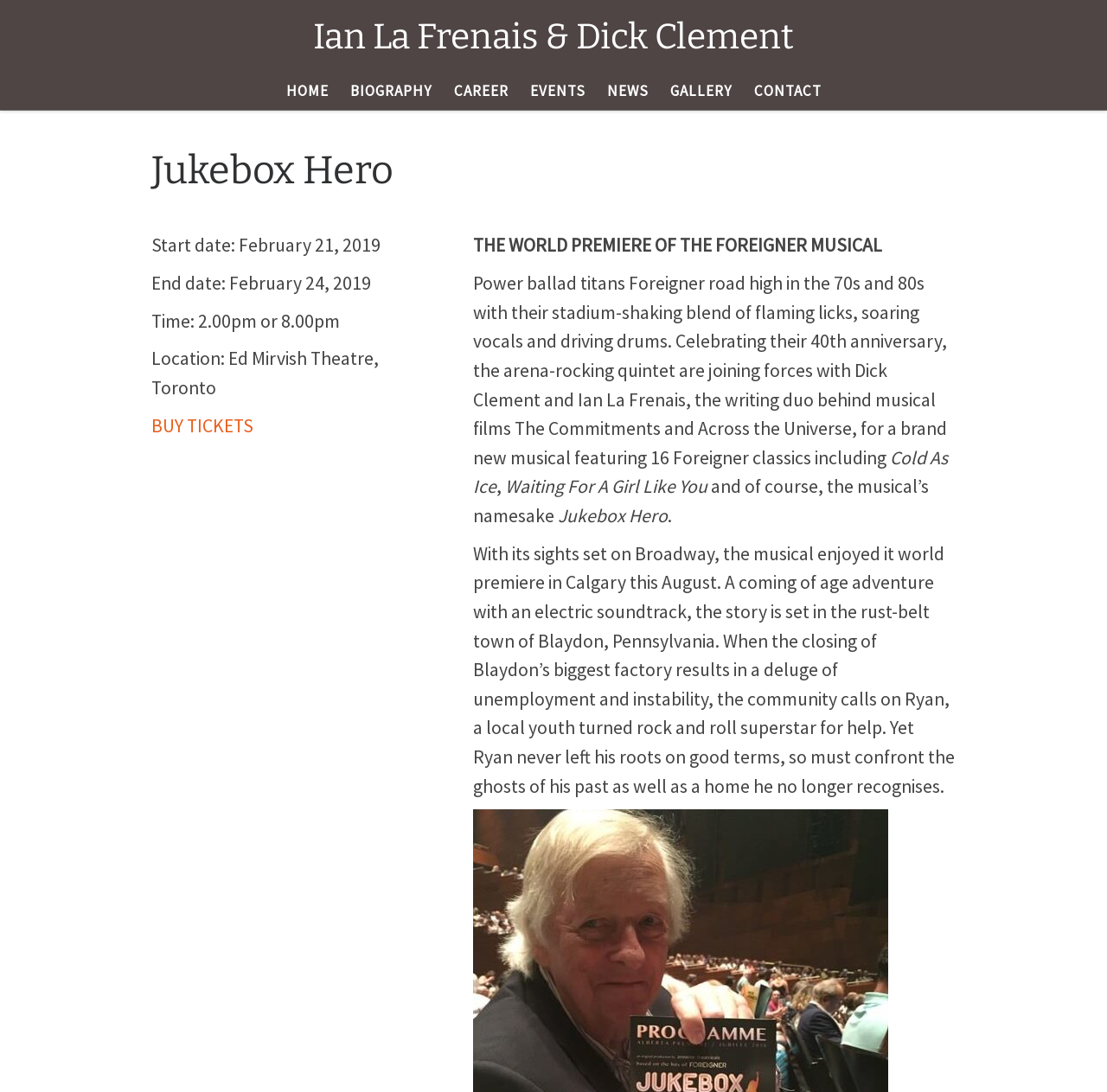Find the bounding box coordinates for the area you need to click to carry out the instruction: "Read about the world premiere of The Foreigner Musical". The coordinates should be four float numbers between 0 and 1, indicated as [left, top, right, bottom].

[0.427, 0.214, 0.797, 0.236]